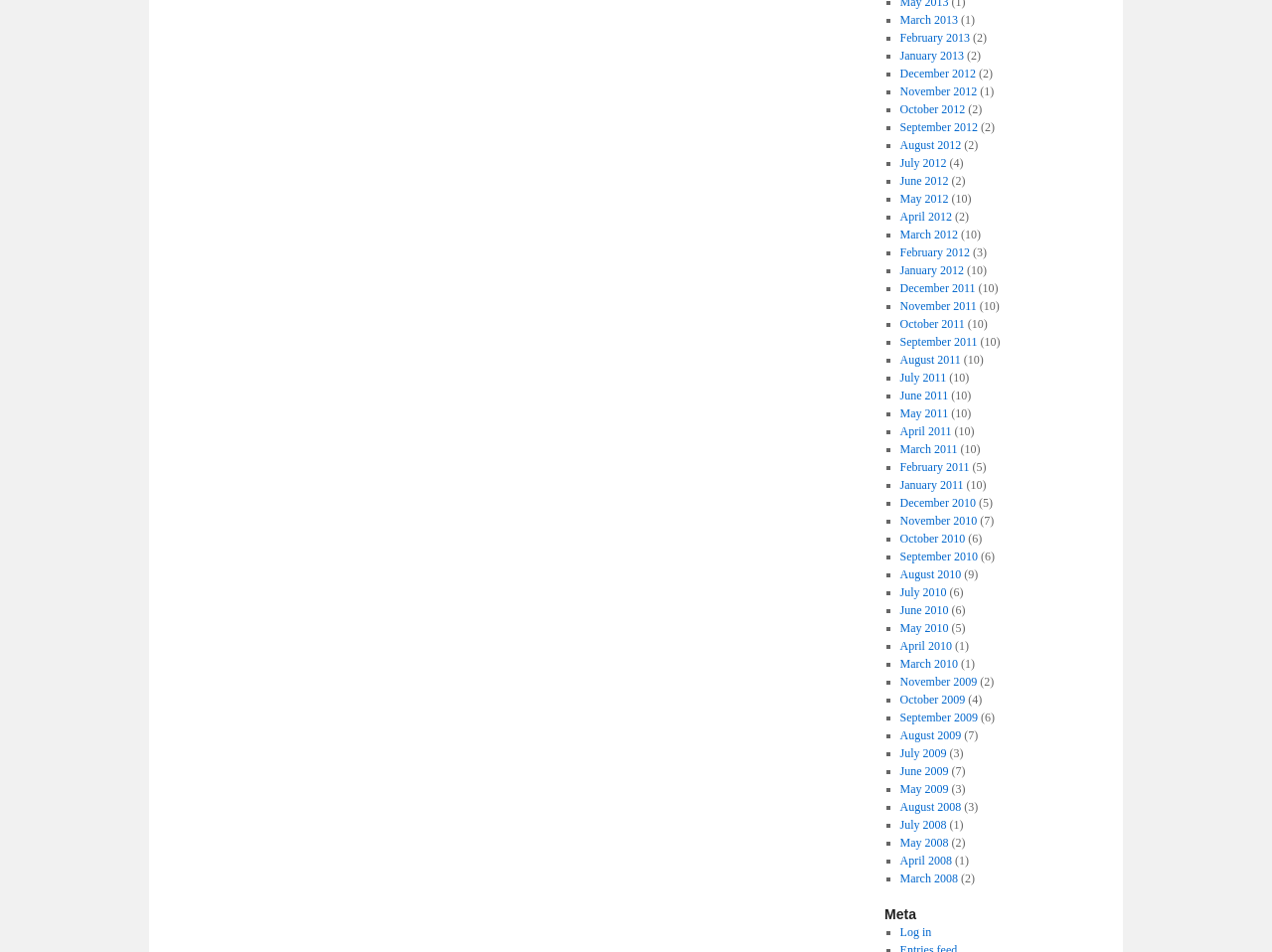Return the bounding box coordinates of the UI element that corresponds to this description: "February 2012". The coordinates must be given as four float numbers in the range of 0 and 1, [left, top, right, bottom].

[0.707, 0.258, 0.762, 0.272]